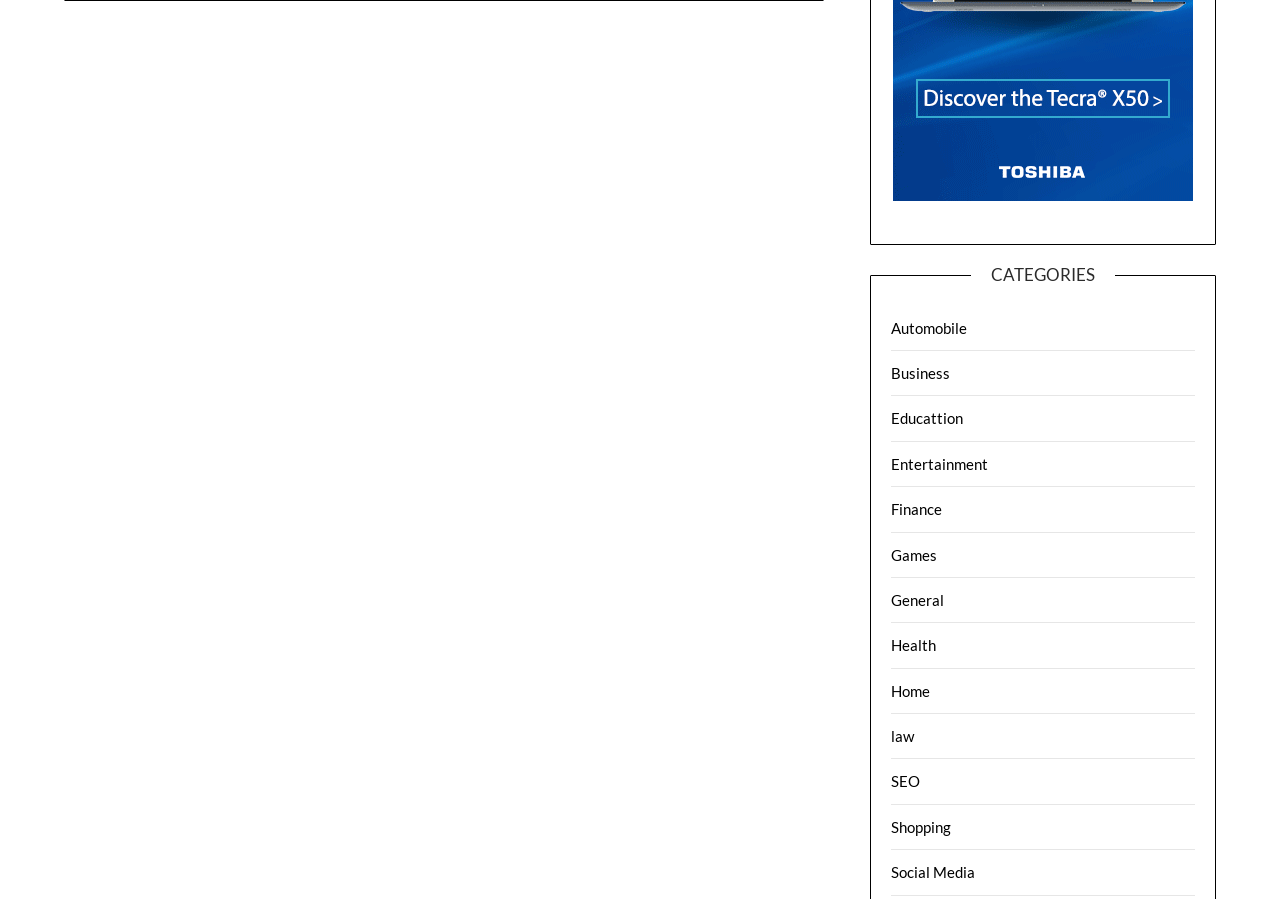Identify the bounding box for the described UI element. Provide the coordinates in (top-left x, top-left y, bottom-right x, bottom-right y) format with values ranging from 0 to 1: Record

None